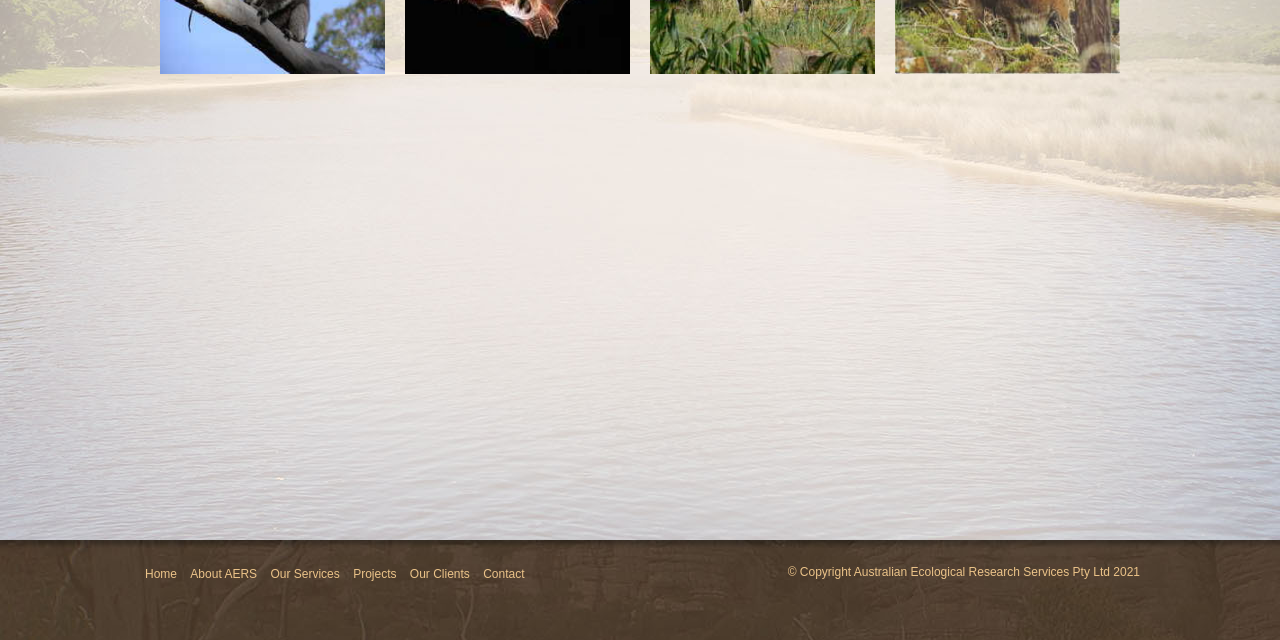Determine the bounding box for the UI element as described: "Our Clients". The coordinates should be represented as four float numbers between 0 and 1, formatted as [left, top, right, bottom].

[0.316, 0.875, 0.371, 0.919]